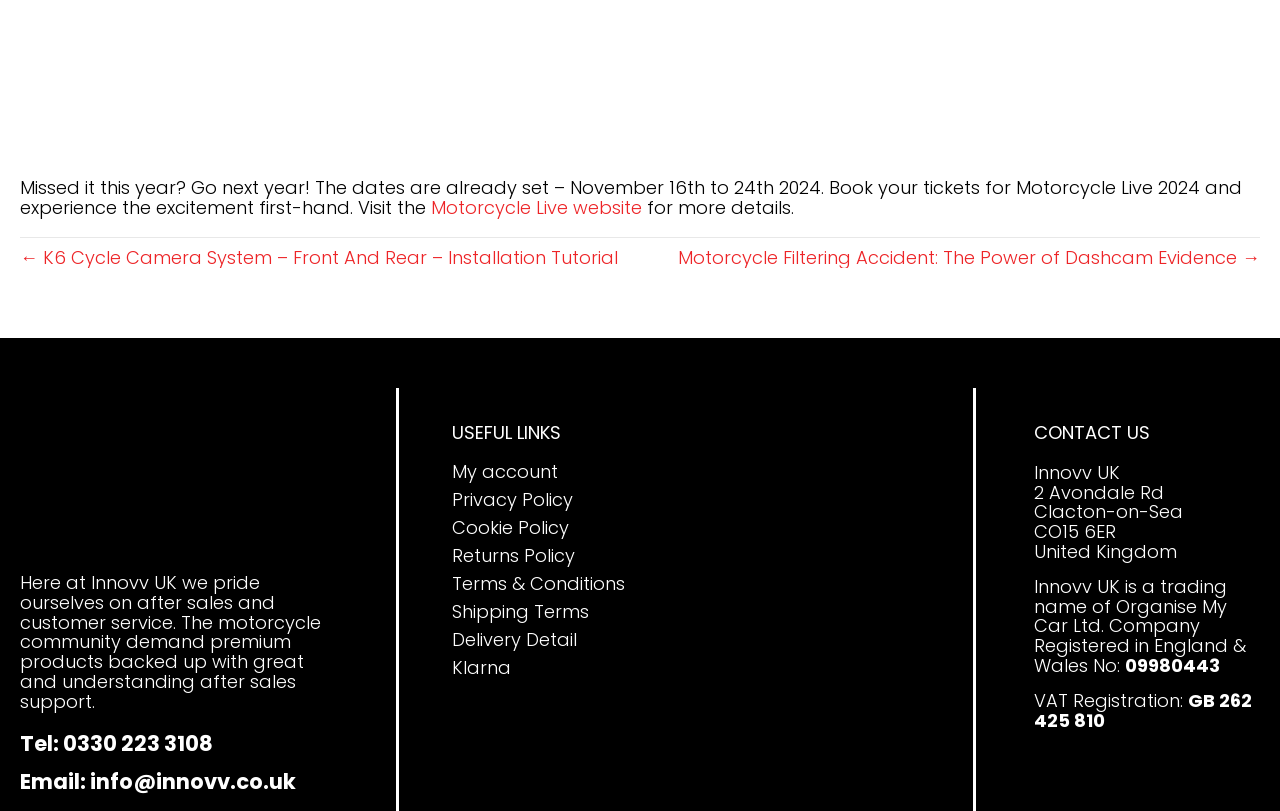Indicate the bounding box coordinates of the element that needs to be clicked to satisfy the following instruction: "Go to the posts navigation". The coordinates should be four float numbers between 0 and 1, i.e., [left, top, right, bottom].

[0.016, 0.306, 0.984, 0.331]